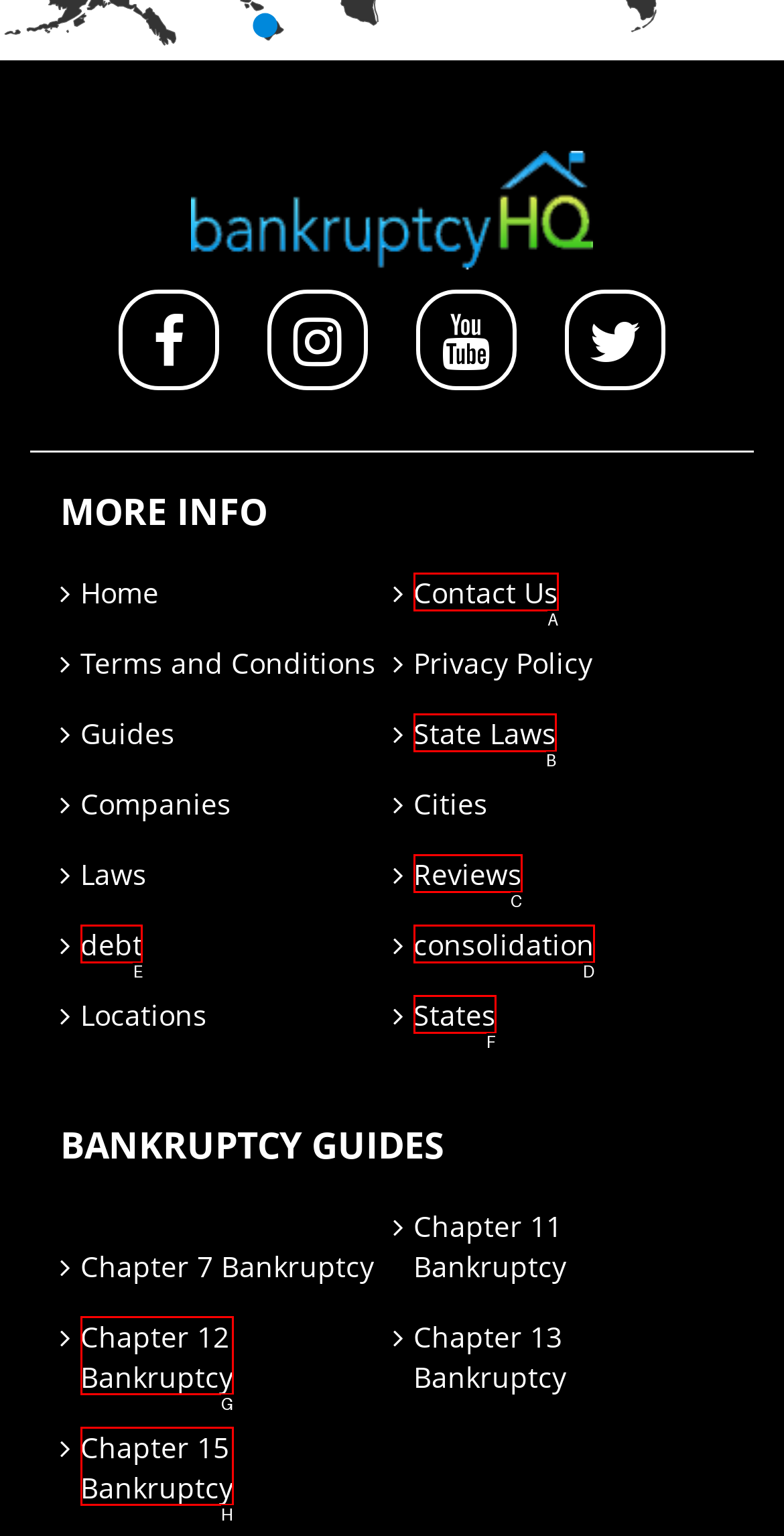Which HTML element should be clicked to fulfill the following task: Explore debt?
Reply with the letter of the appropriate option from the choices given.

E